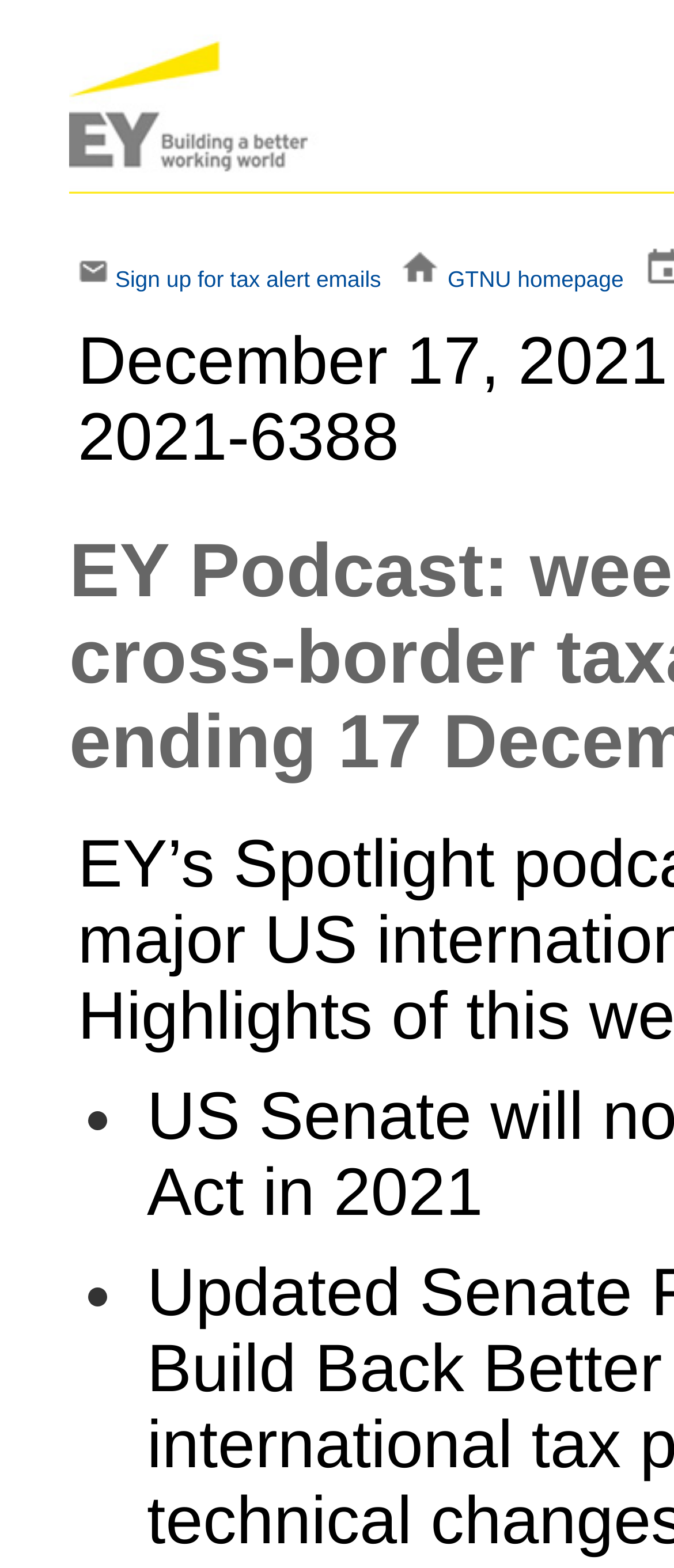What is the purpose of the image next to the 'Sign up for tax alert emails' link?
Provide a detailed answer to the question using information from the image.

The image next to the 'Sign up for tax alert emails' link is likely used for decorative purposes, as it does not provide any additional information about the link. Its presence is indicated by the OCR text '' and its bounding box coordinates, which suggest it is an image.